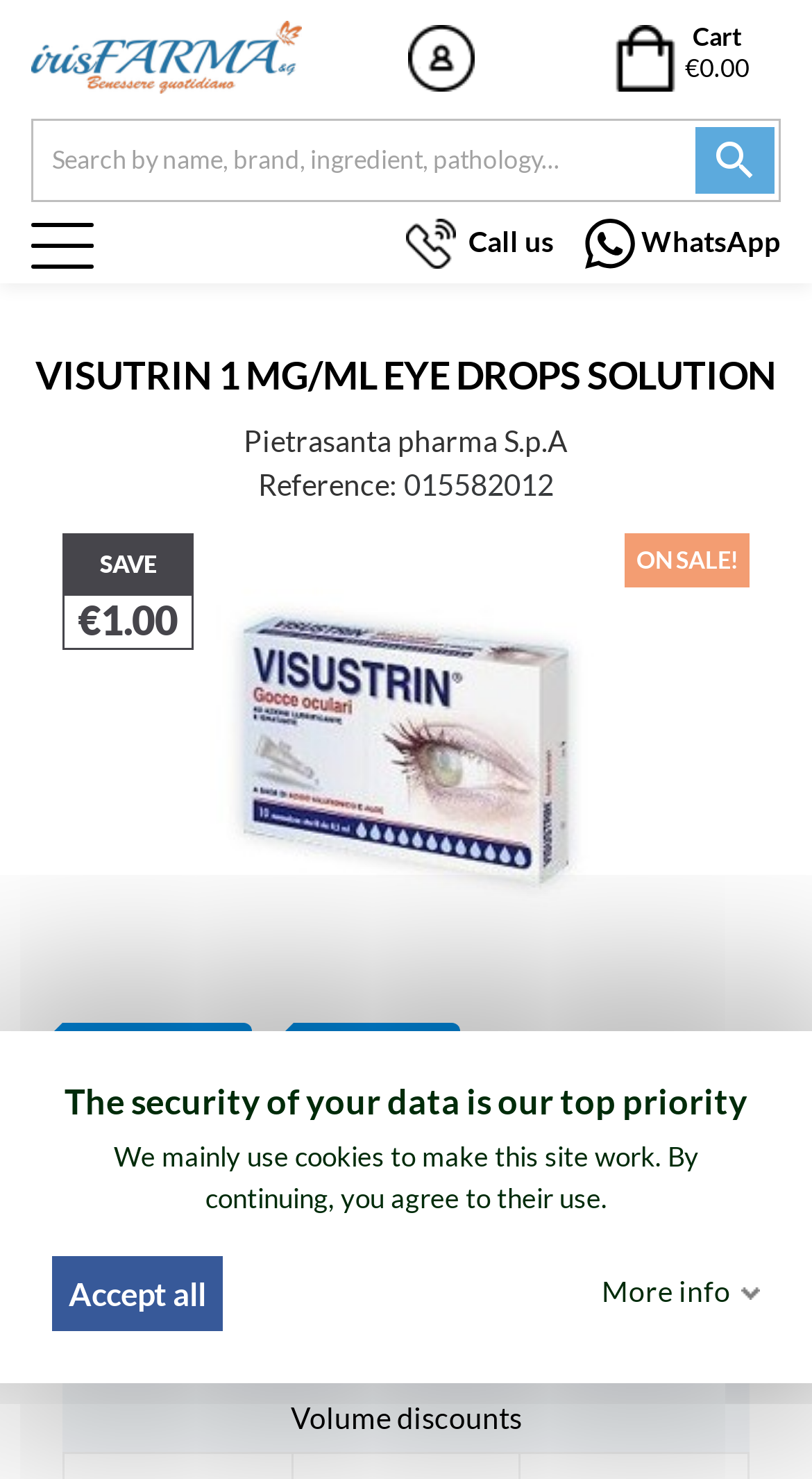Determine the bounding box coordinates for the UI element with the following description: "Accept all". The coordinates should be four float numbers between 0 and 1, represented as [left, top, right, bottom].

[0.064, 0.849, 0.274, 0.9]